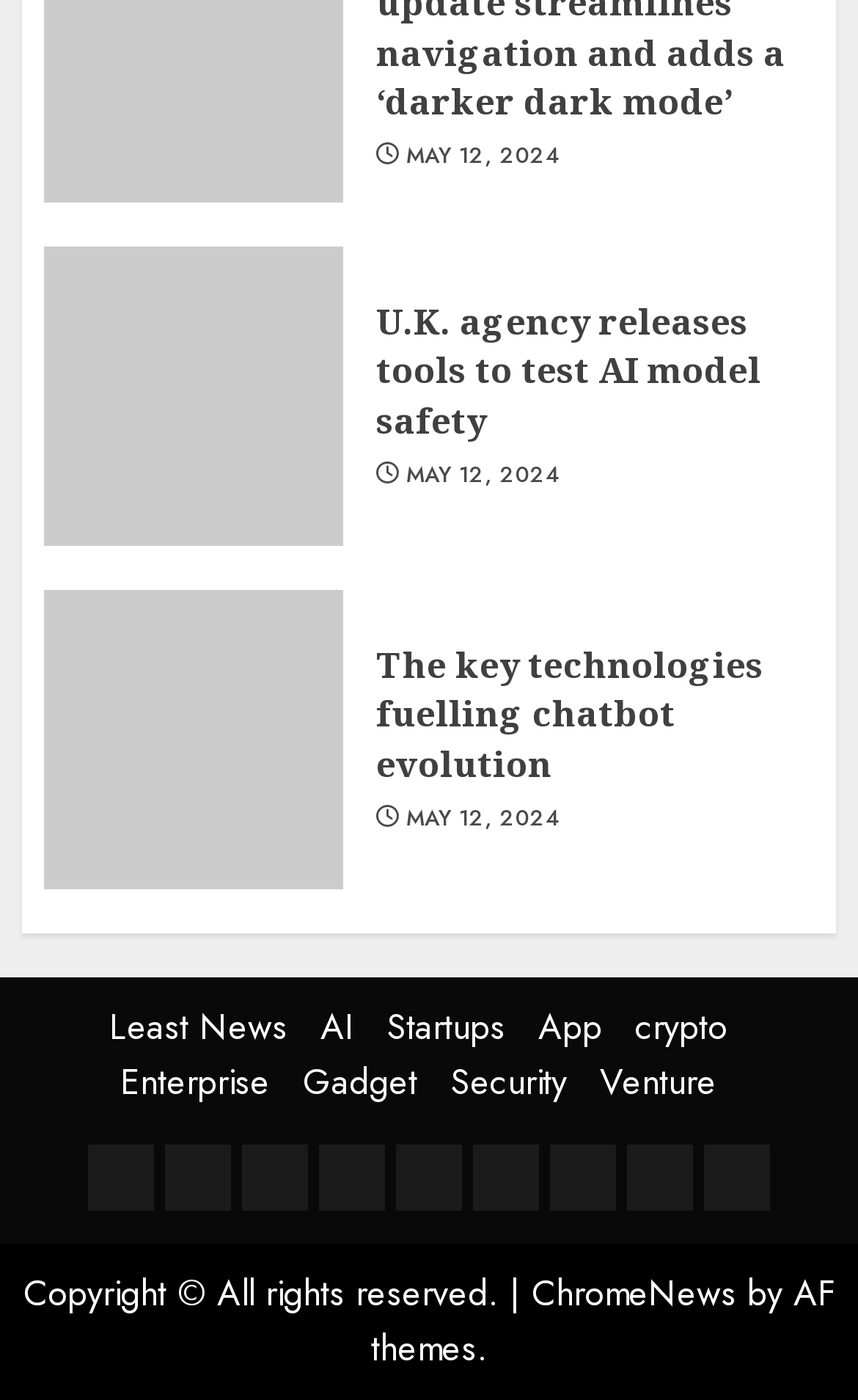What is the date of the latest news article?
Please answer the question with as much detail and depth as you can.

I looked for the date mentioned in the webpage and found it in multiple places, including the links and headings. The date 'MAY 12, 2024' is consistently mentioned, so I assume it is the date of the latest news article.